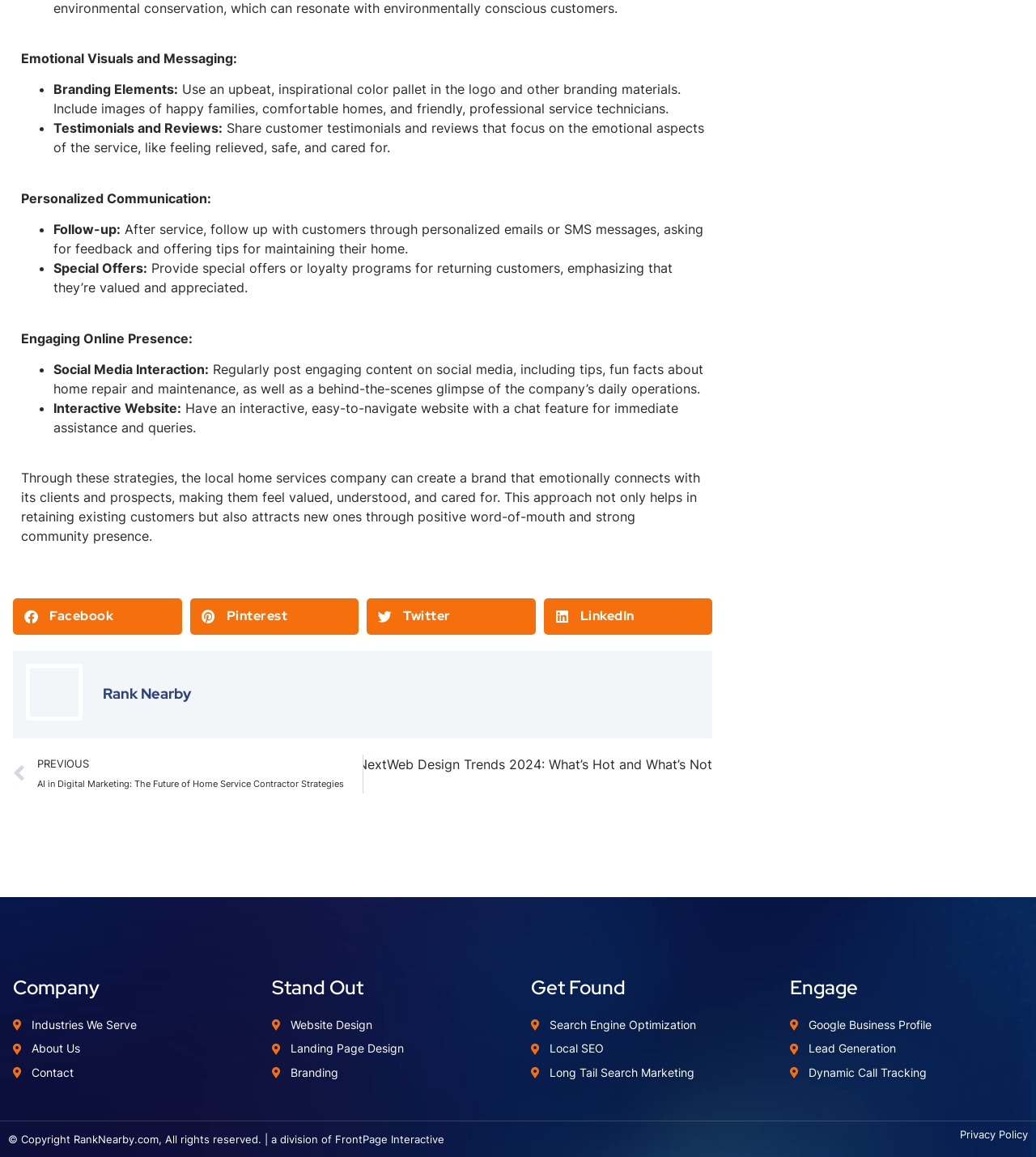Find the bounding box coordinates of the clickable area required to complete the following action: "Check Privacy Policy".

[0.927, 0.975, 0.992, 0.986]